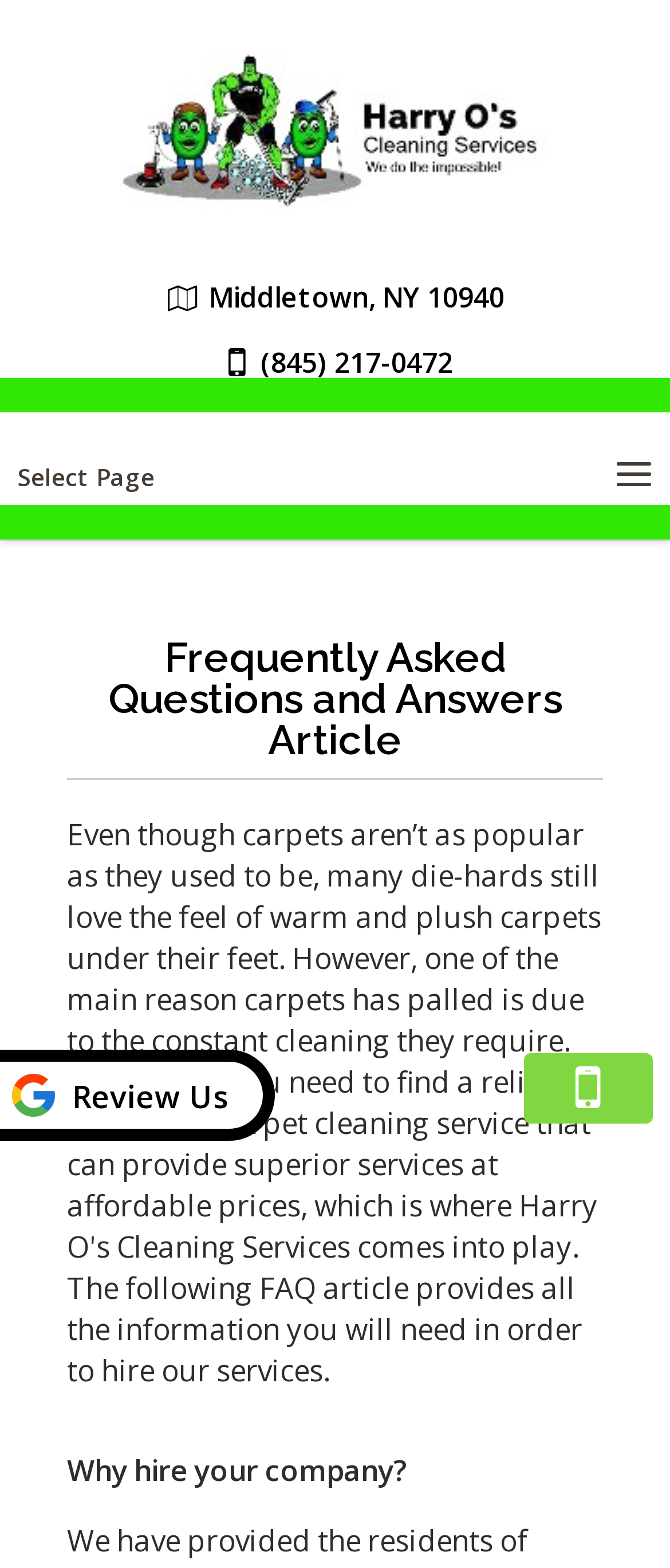Give a concise answer of one word or phrase to the question: 
What is the phone number?

(845) 217-0472